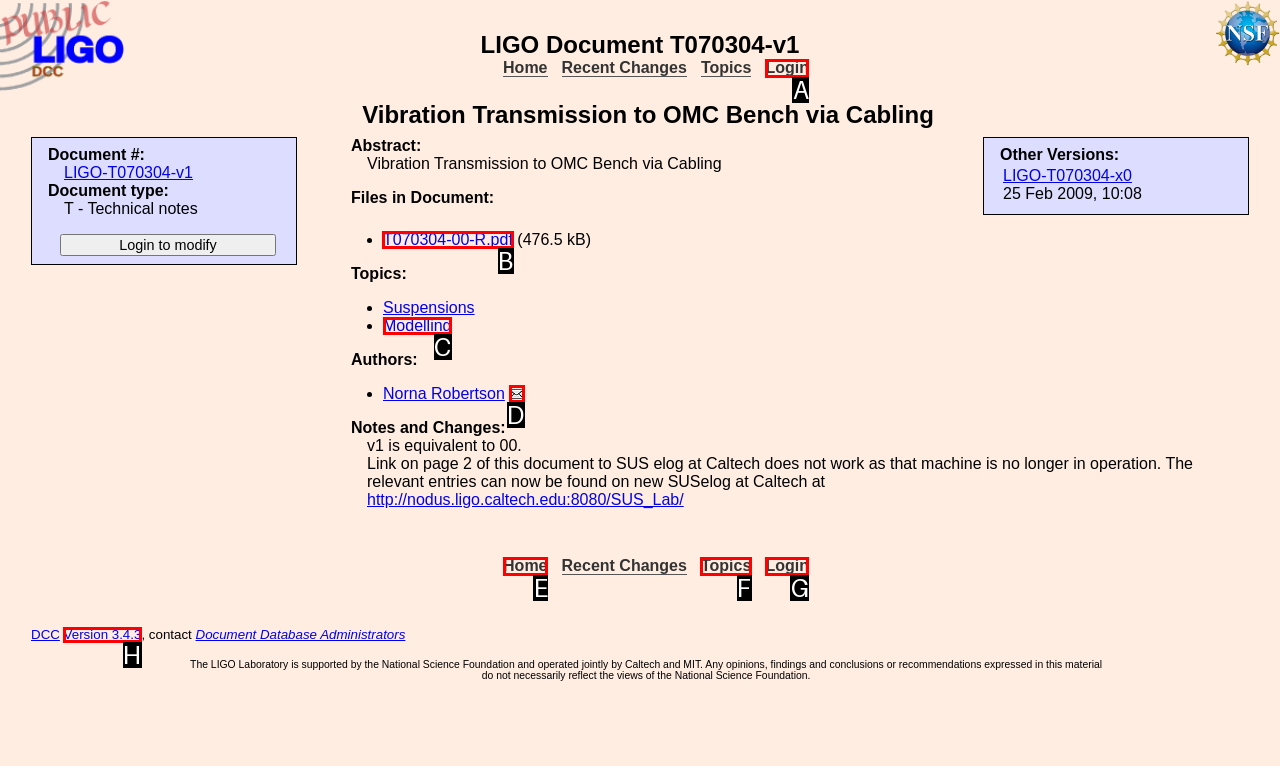Figure out which option to click to perform the following task: Download the file 'T070304-00-R.pdf'
Provide the letter of the correct option in your response.

B